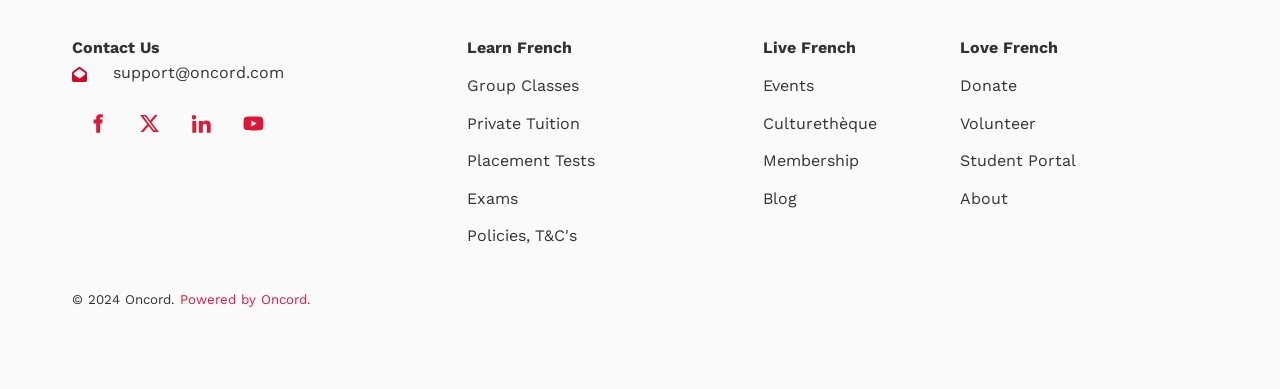How many sections are there in the webpage?
Please give a detailed and elaborate answer to the question based on the image.

I looked at the webpage structure and found three distinct sections, which are 'Learn French', 'Live French', and 'Love French', each with its own set of links and static text.